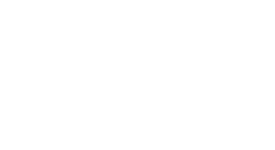Answer the following query concisely with a single word or phrase:
What is the main topic of the article?

Binance's regulatory challenges